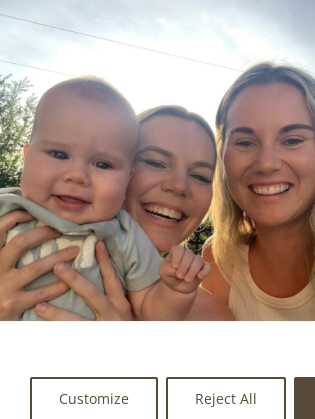What is the age of the person being held by the woman?
Refer to the image and give a detailed answer to the question.

The image shows a woman holding a baby in her arms, and the baby is reaching out with a tiny hand, creating an adorable focal point of innocence and joy. This suggests that the person being held is a baby.